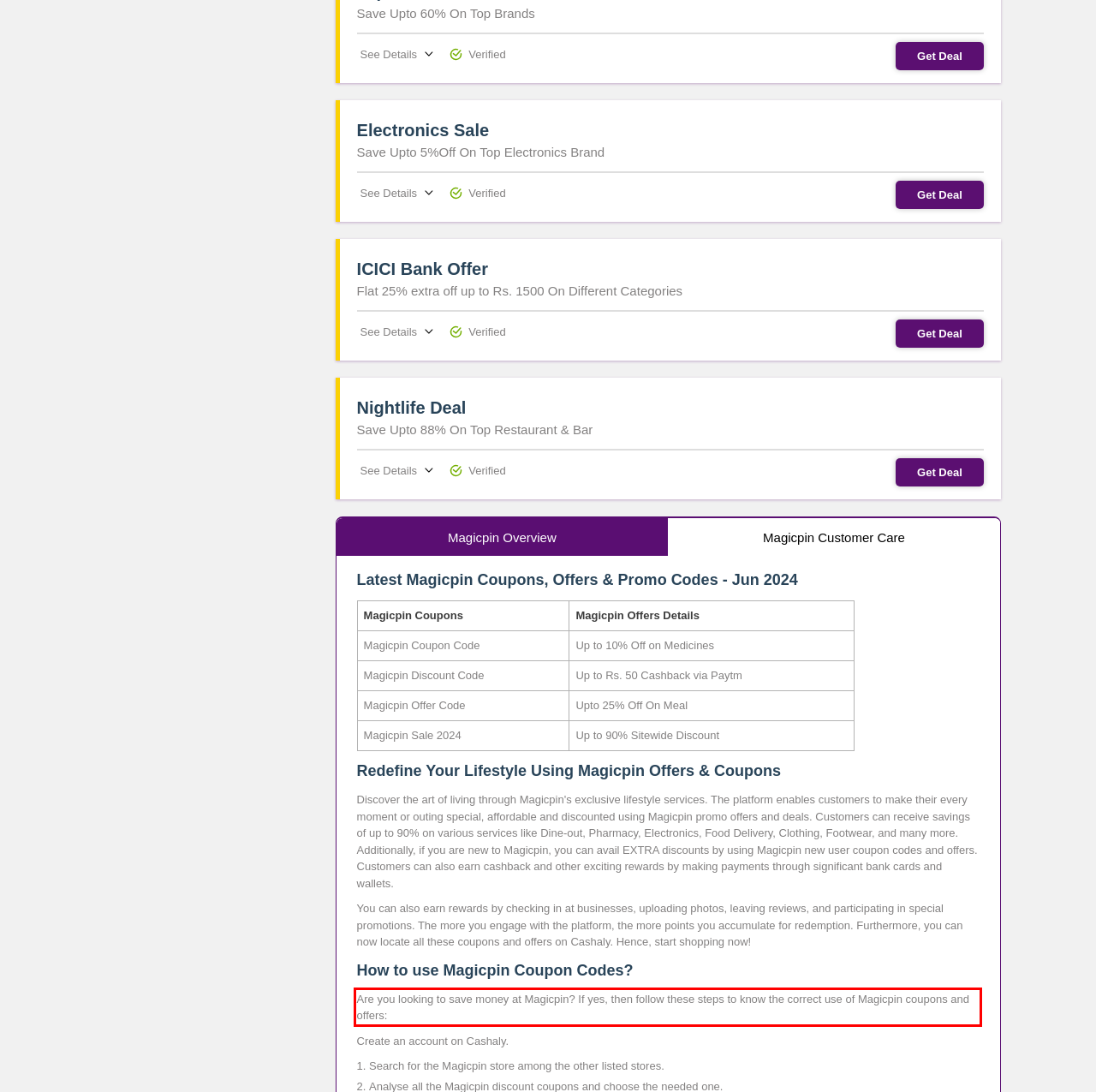Please identify the text within the red rectangular bounding box in the provided webpage screenshot.

Are you looking to save money at Magicpin? If yes, then follow these steps to know the correct use of Magicpin coupons and offers: